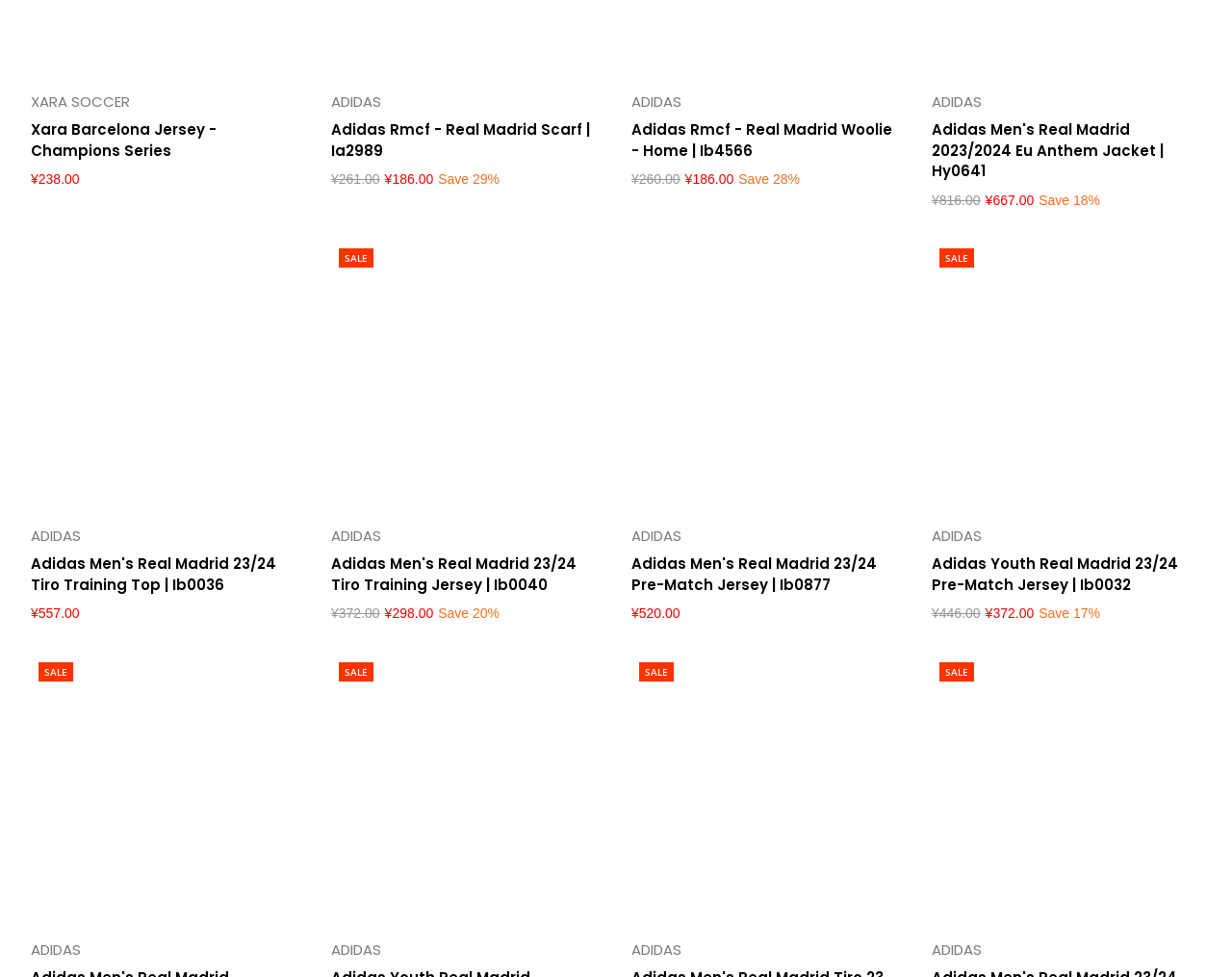How many products are displayed on this page?
Can you offer a detailed and complete answer to this question?

I counted the number of links with product descriptions and prices, and there are 15 products displayed on this page.